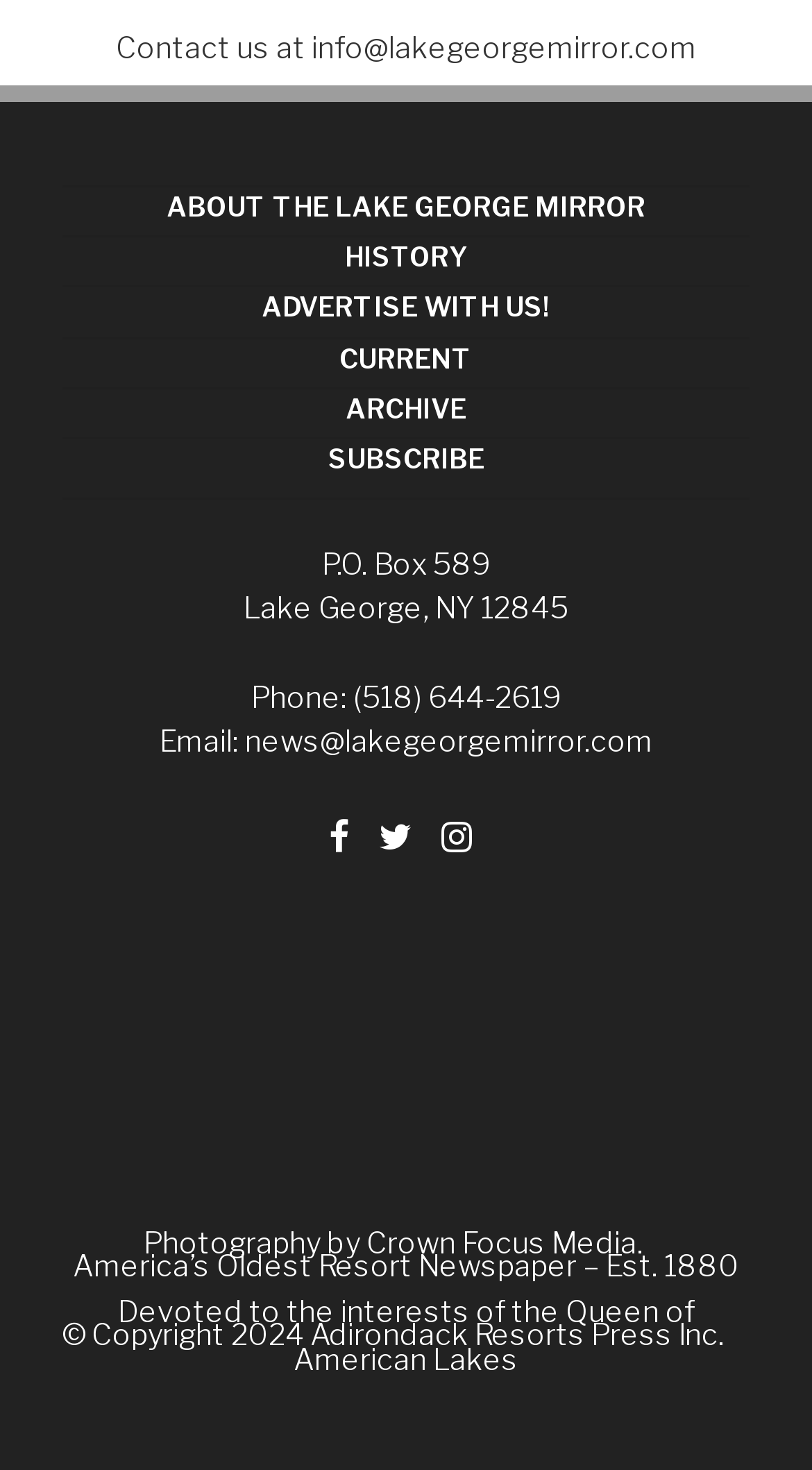Please respond to the question using a single word or phrase:
What is the phone number of the Lake George Mirror?

(518) 644-2619